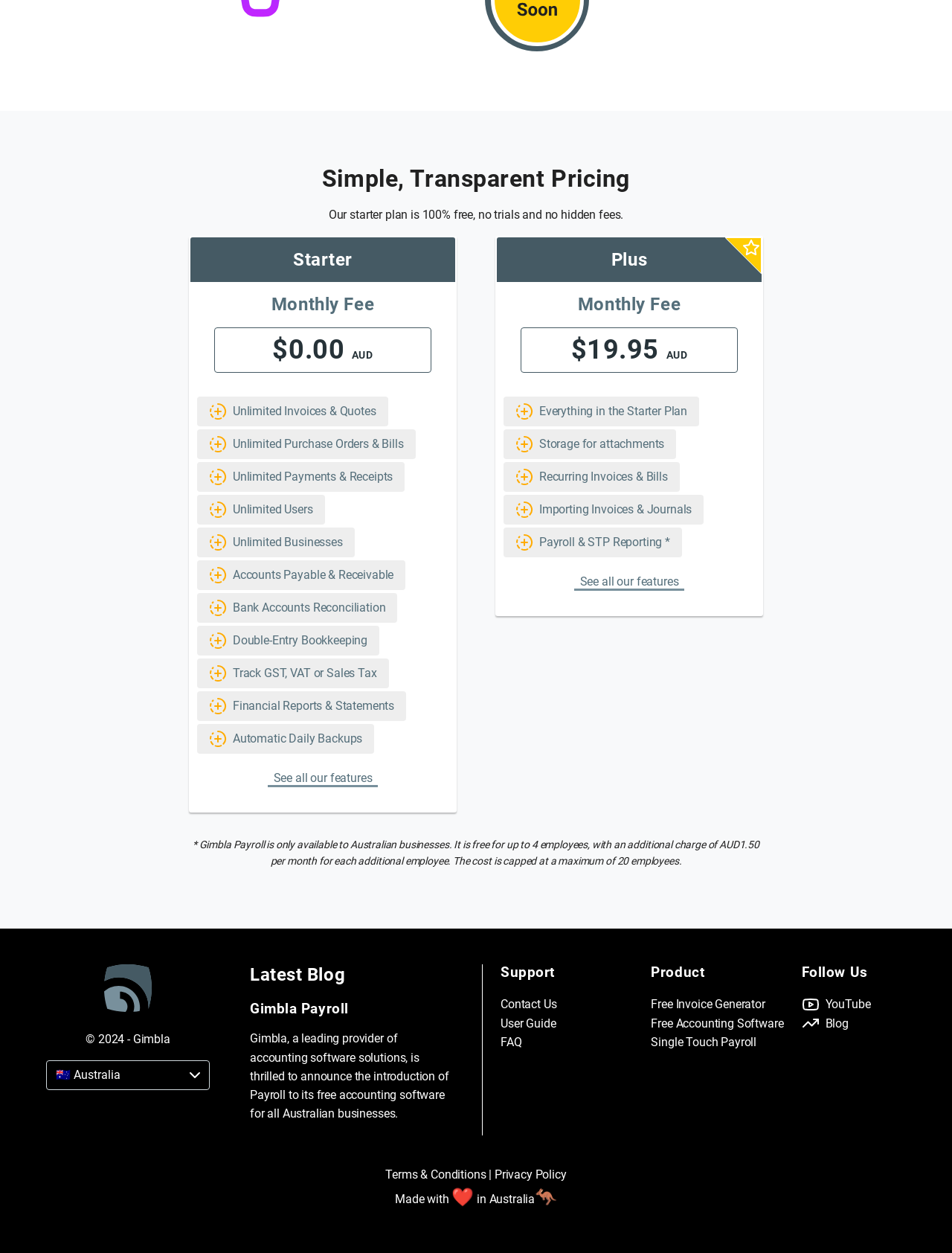Find the bounding box coordinates of the area to click in order to follow the instruction: "Click the 'See all our features' link".

[0.281, 0.616, 0.397, 0.628]